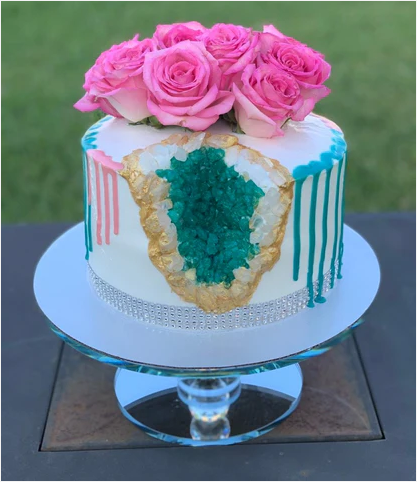Give a comprehensive caption that covers the entire image content.

This stunning cake, created by Chef Crystal, features a unique geode design adorned with vibrant turquoise and gold accents. Atop the cake, delicate pink roses provide a beautiful contrast, enhancing its visual appeal. The cake is presented elegantly on a clear, reflective stand, showcasing its artistry and attention to detail. Not only is Crystal renowned for her incredible cake designs, but she also draws inspiration from her French Creole heritage, emphasizing generosity and creativity in her culinary creations.